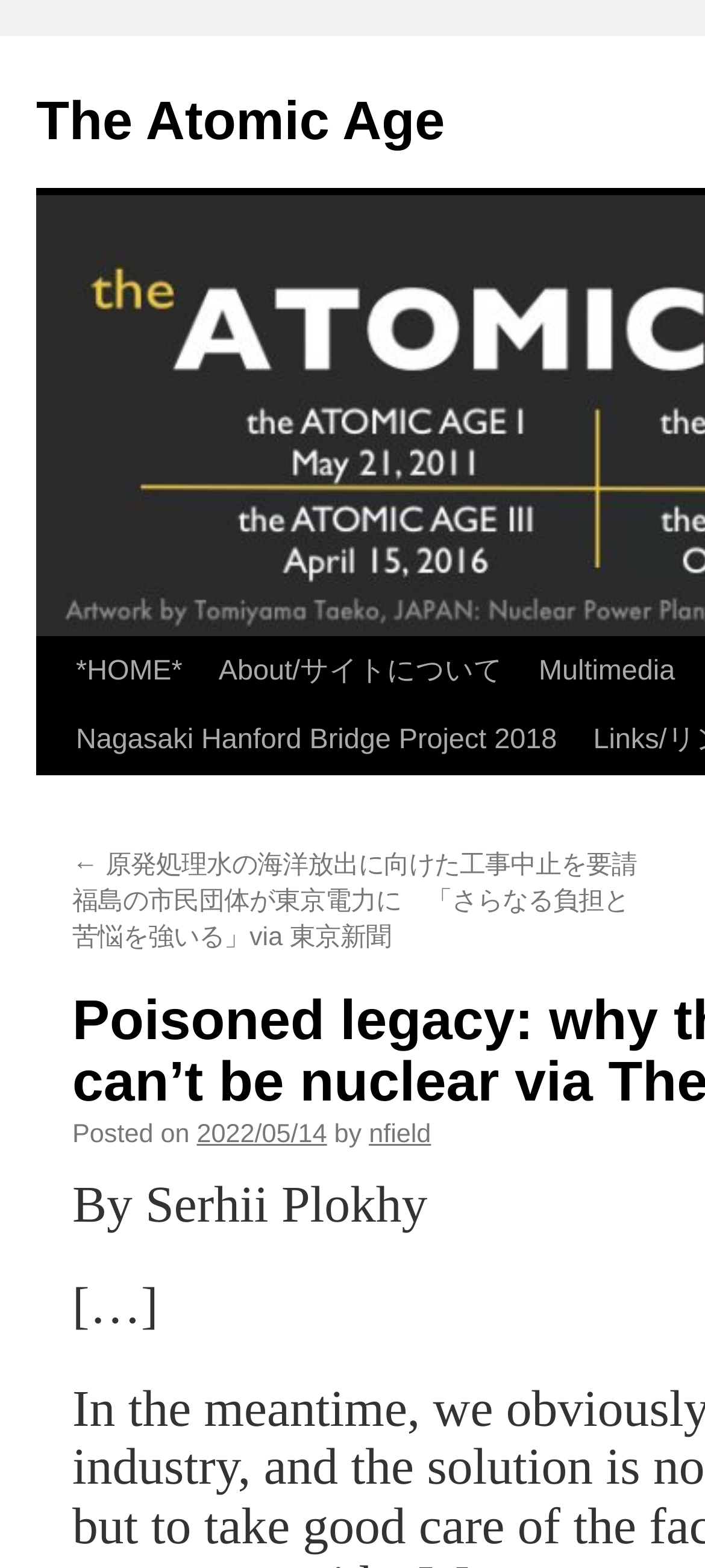Who is the writer of the original article mentioned in the webpage?
Please look at the screenshot and answer using one word or phrase.

nfield